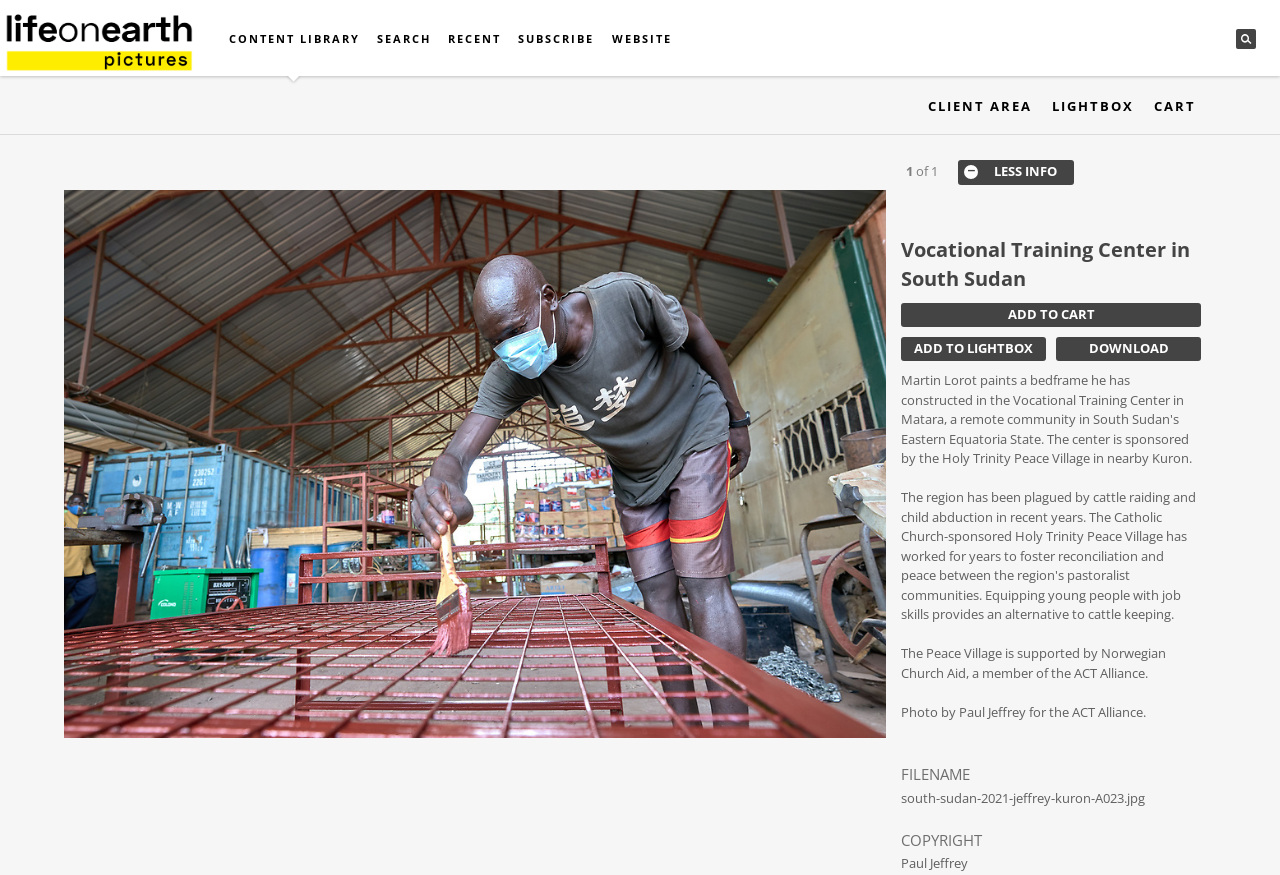What is the name of the photographer of the image?
Give a one-word or short phrase answer based on the image.

Paul Jeffrey